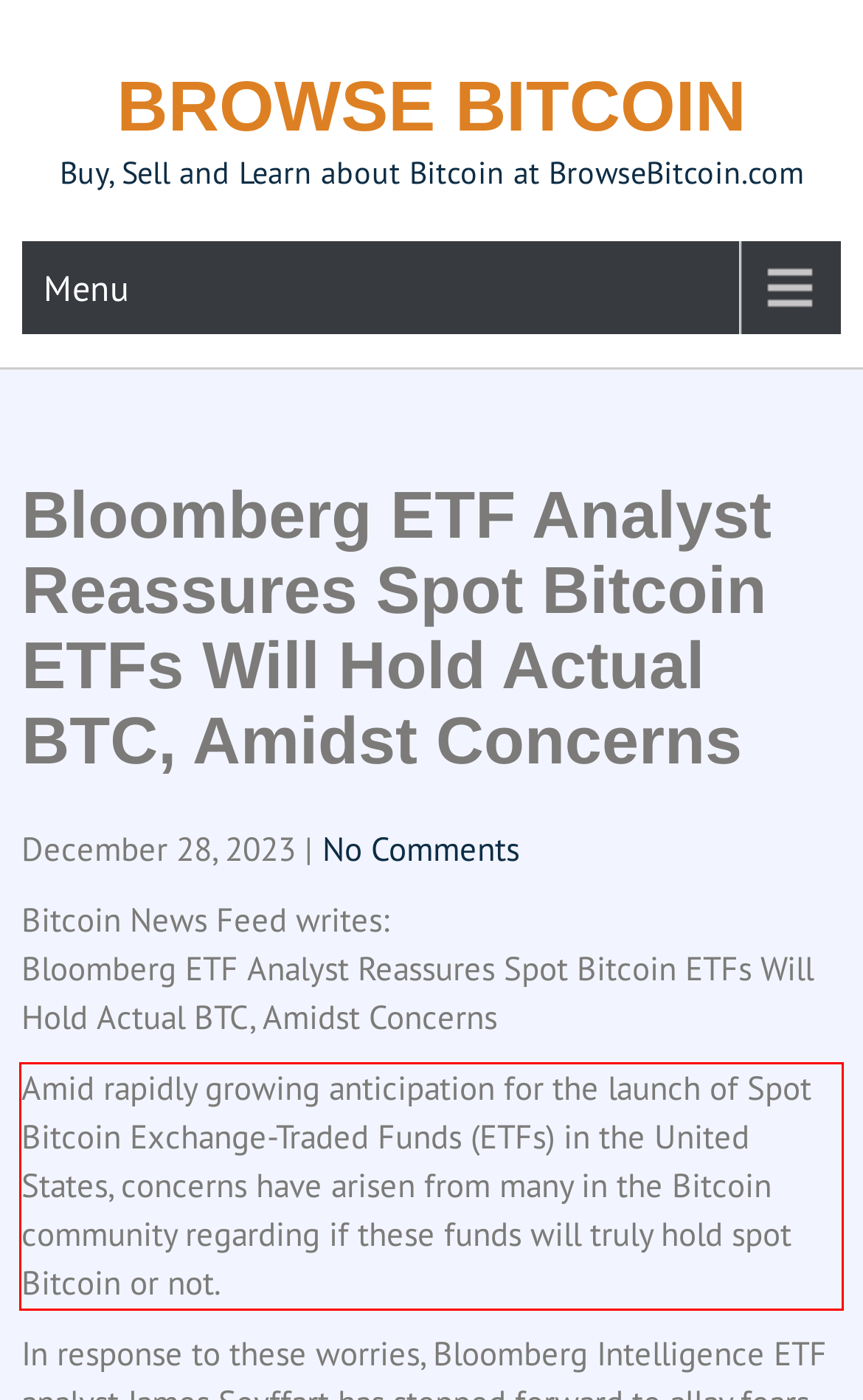Using the webpage screenshot, recognize and capture the text within the red bounding box.

Amid rapidly growing anticipation for the launch of Spot Bitcoin Exchange-Traded Funds (ETFs) in the United States, concerns have arisen from many in the Bitcoin community regarding if these funds will truly hold spot Bitcoin or not.